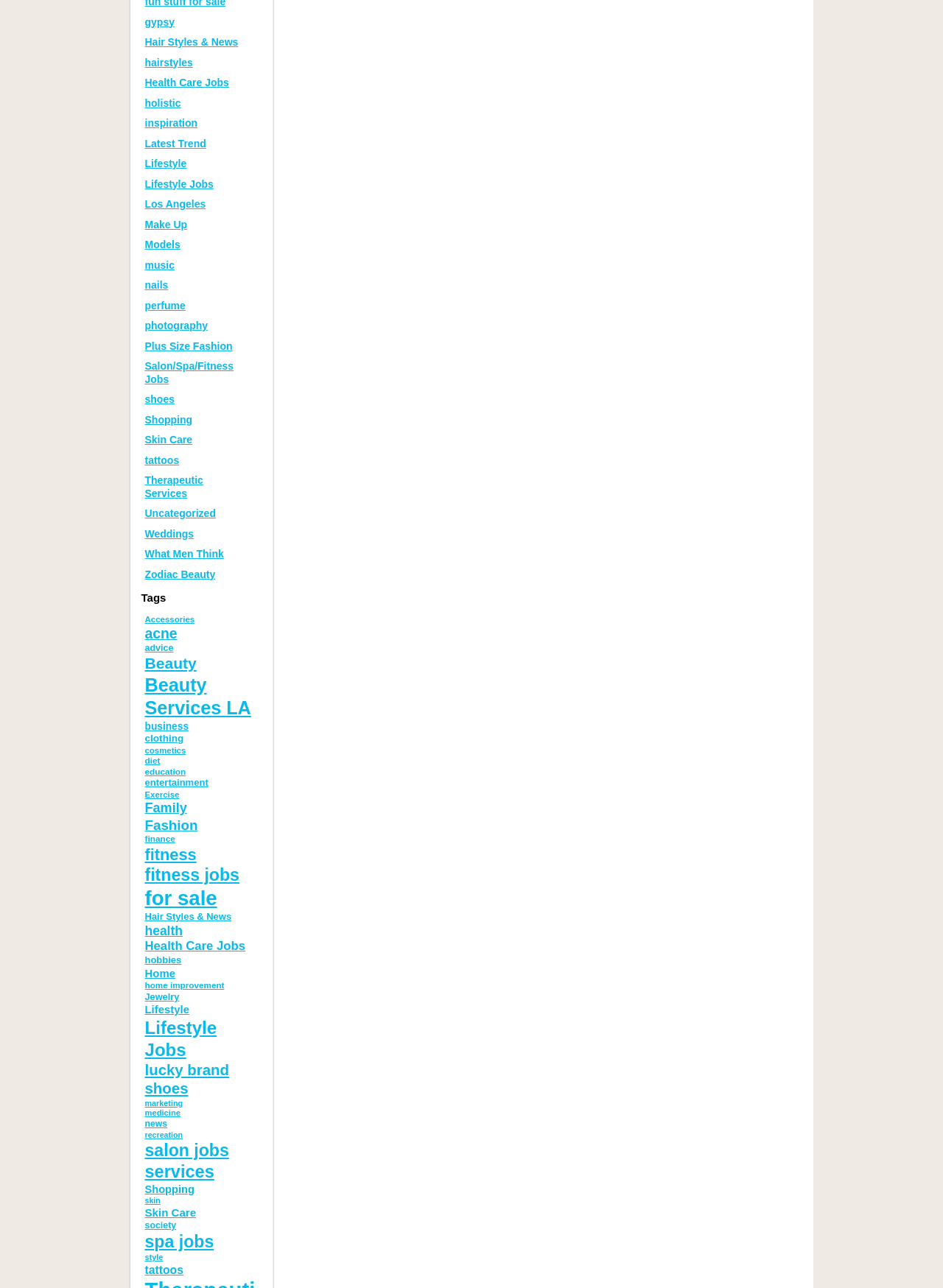Please indicate the bounding box coordinates for the clickable area to complete the following task: "Click on the 'gypsy' link". The coordinates should be specified as four float numbers between 0 and 1, i.e., [left, top, right, bottom].

[0.154, 0.012, 0.259, 0.022]